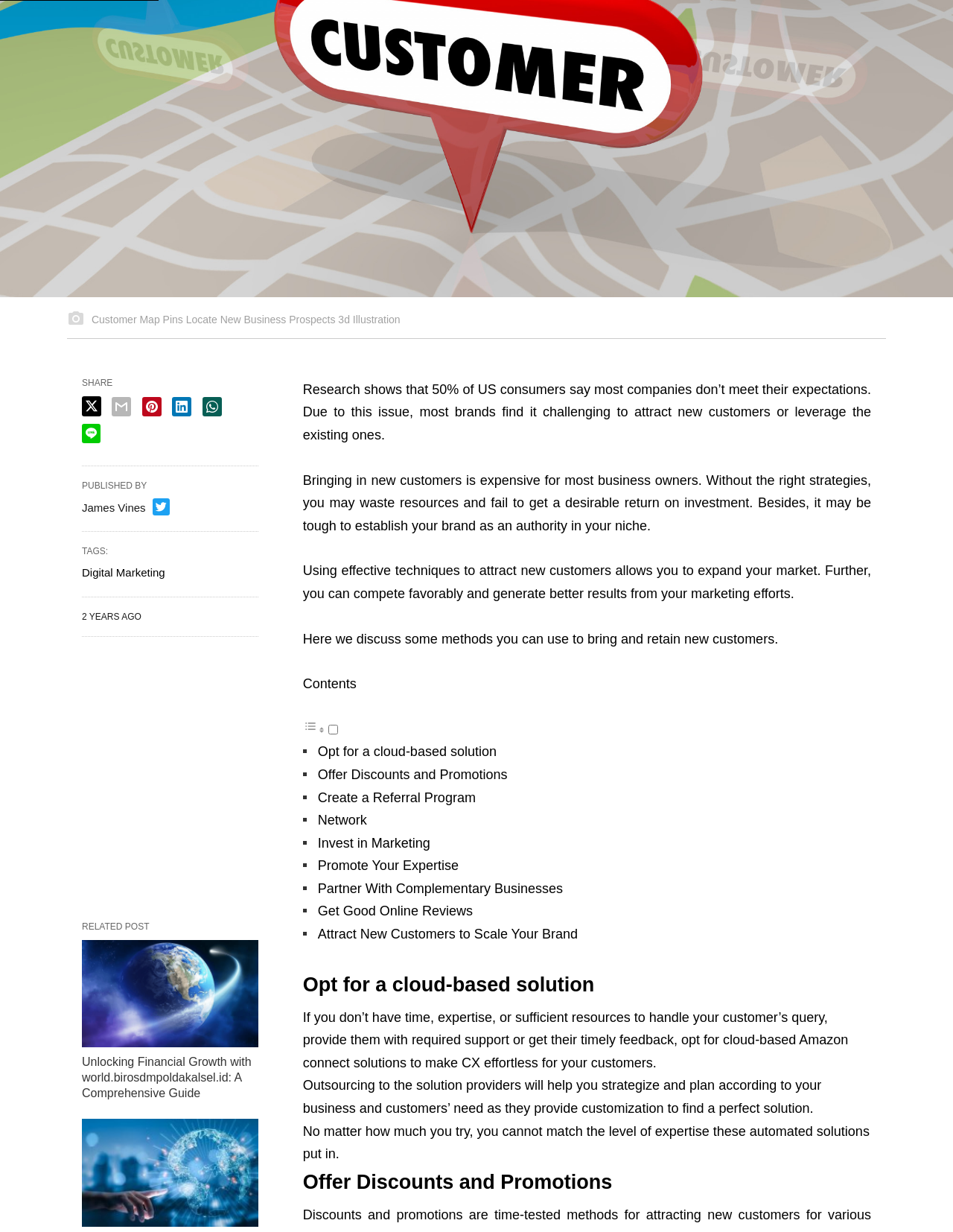Identify the bounding box coordinates of the region that should be clicked to execute the following instruction: "Share THE FOX DEN".

None